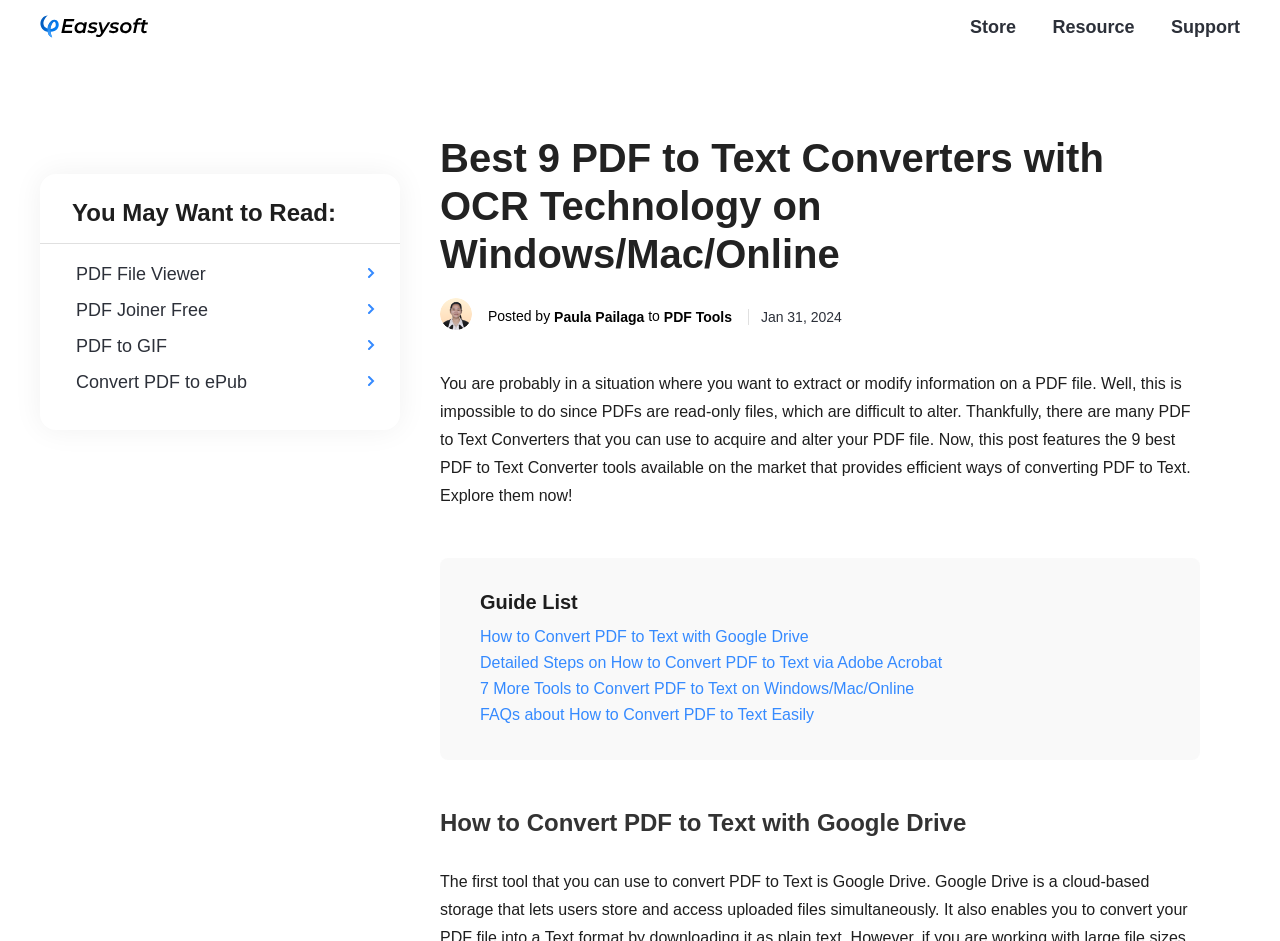Determine the bounding box coordinates of the clickable element to achieve the following action: 'Learn how to 'Convert PDF to ePub''. Provide the coordinates as four float values between 0 and 1, formatted as [left, top, right, bottom].

[0.031, 0.387, 0.312, 0.425]